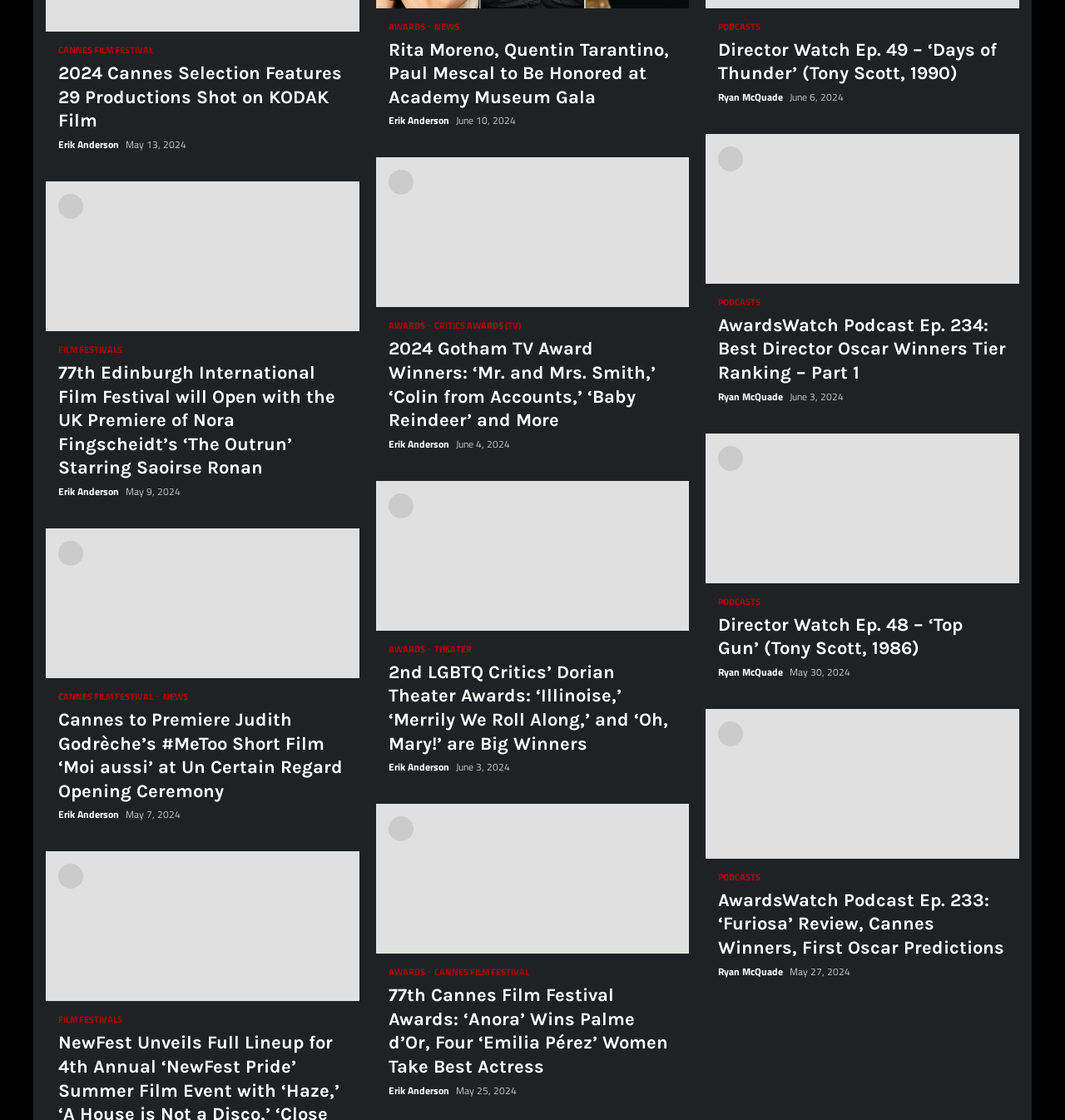How many productions shot on KODAK Film are featured in the 2024 Cannes Selection?
Give a single word or phrase answer based on the content of the image.

29